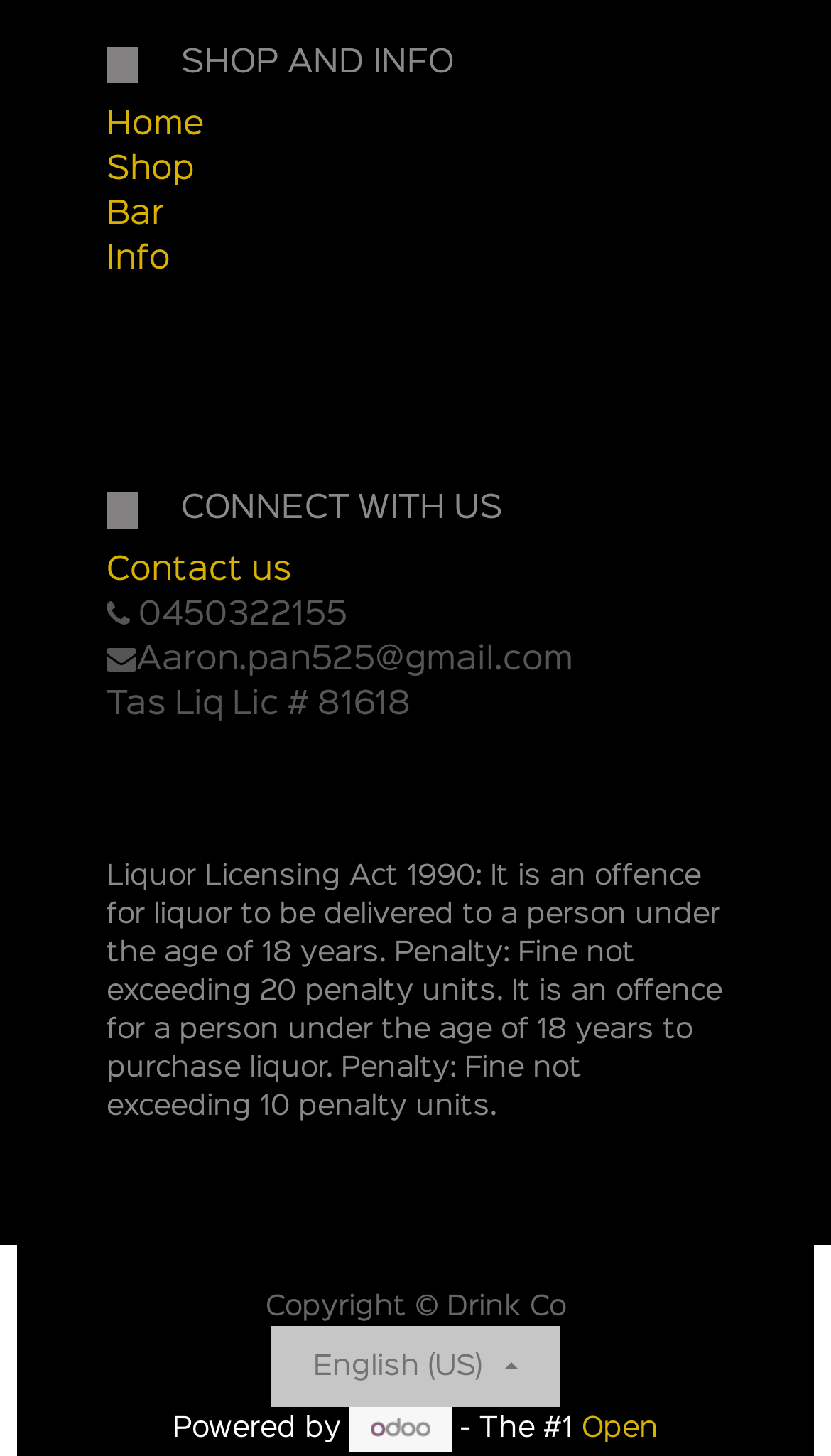Please identify the bounding box coordinates of the clickable area that will allow you to execute the instruction: "Click on Info".

[0.128, 0.168, 0.205, 0.189]